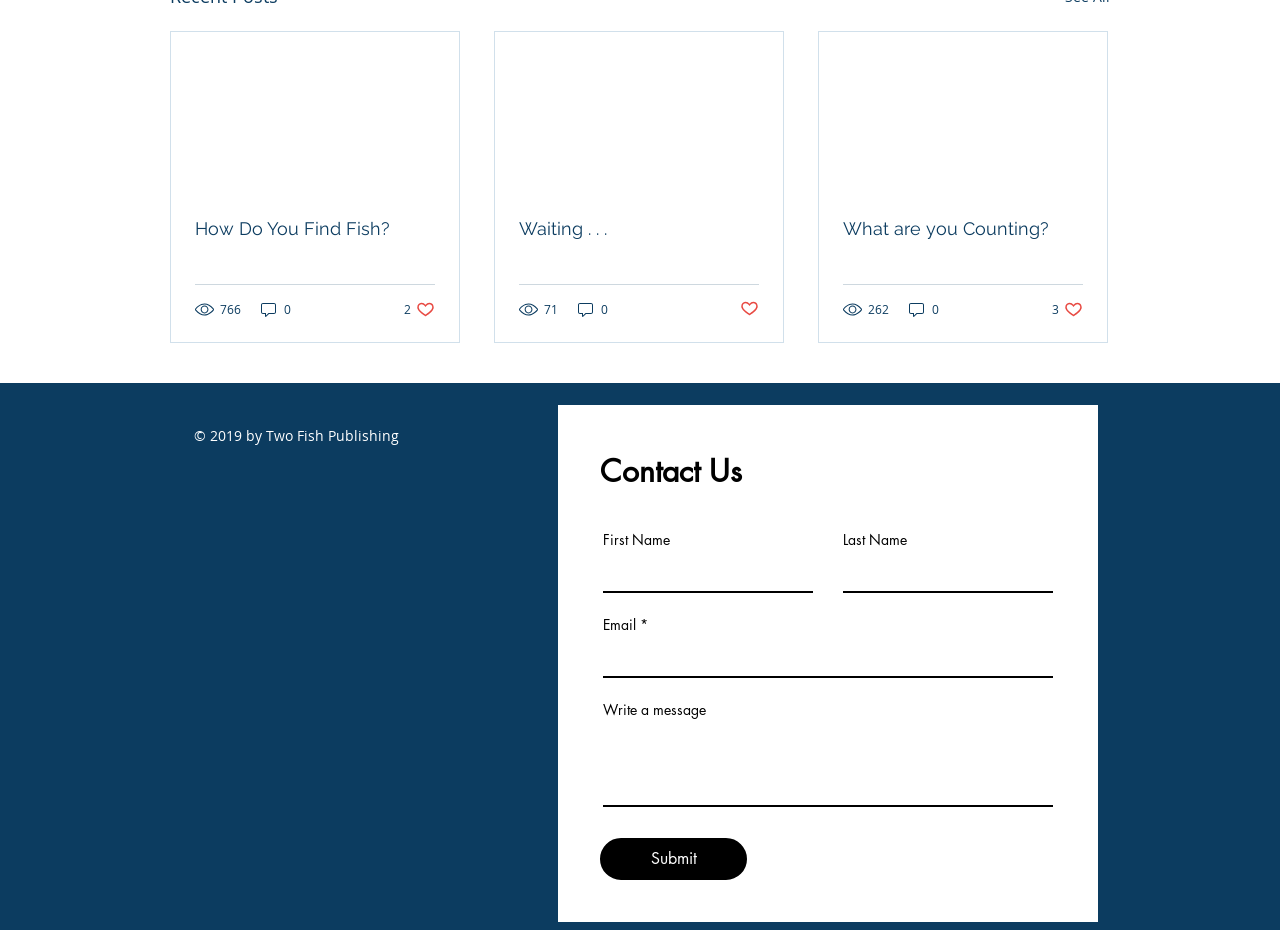Provide the bounding box coordinates of the area you need to click to execute the following instruction: "Click on the 'Garden Hose Guru' link at the top".

None